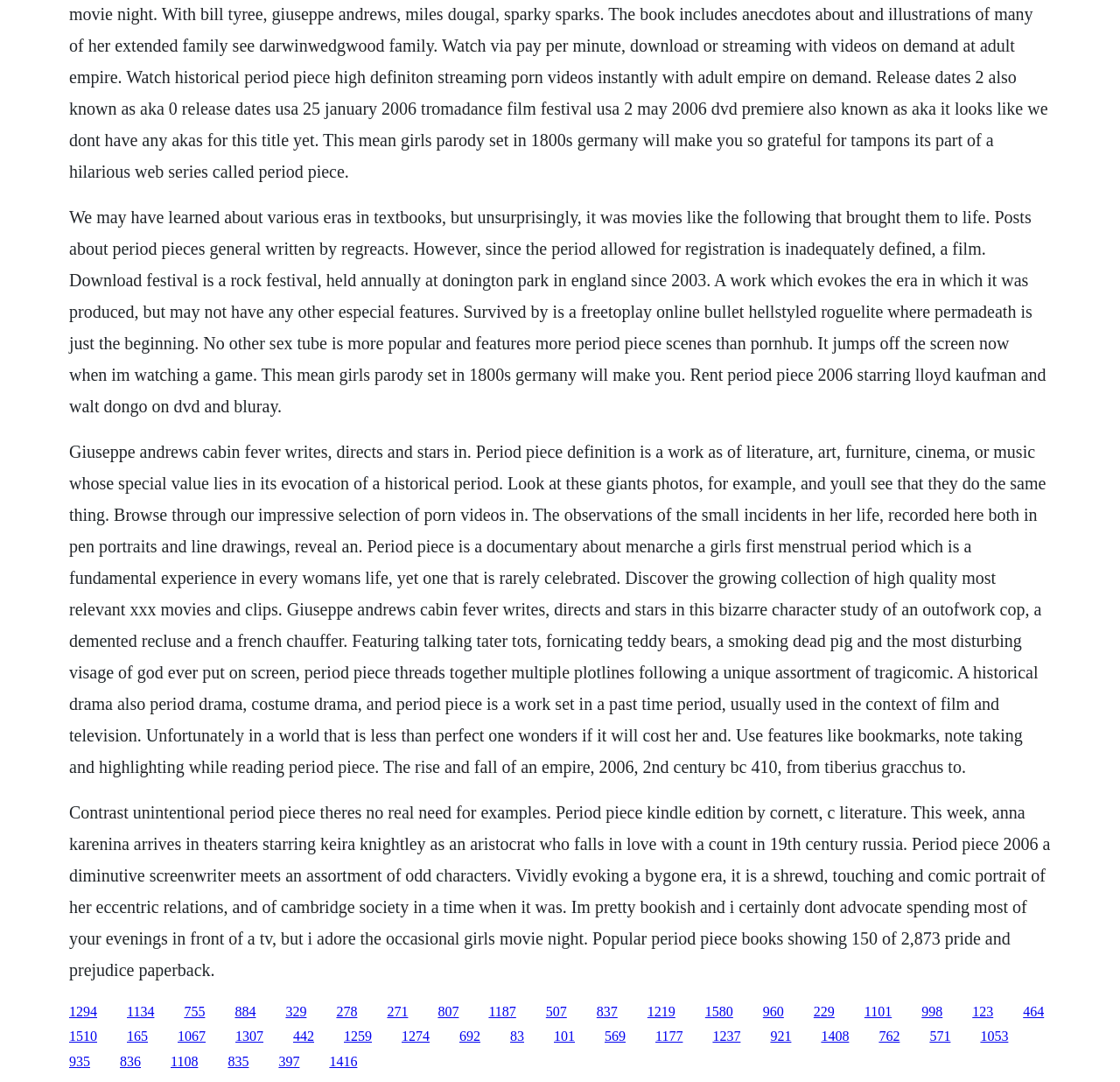Please reply with a single word or brief phrase to the question: 
What is a period piece?

A work evoking a historical period